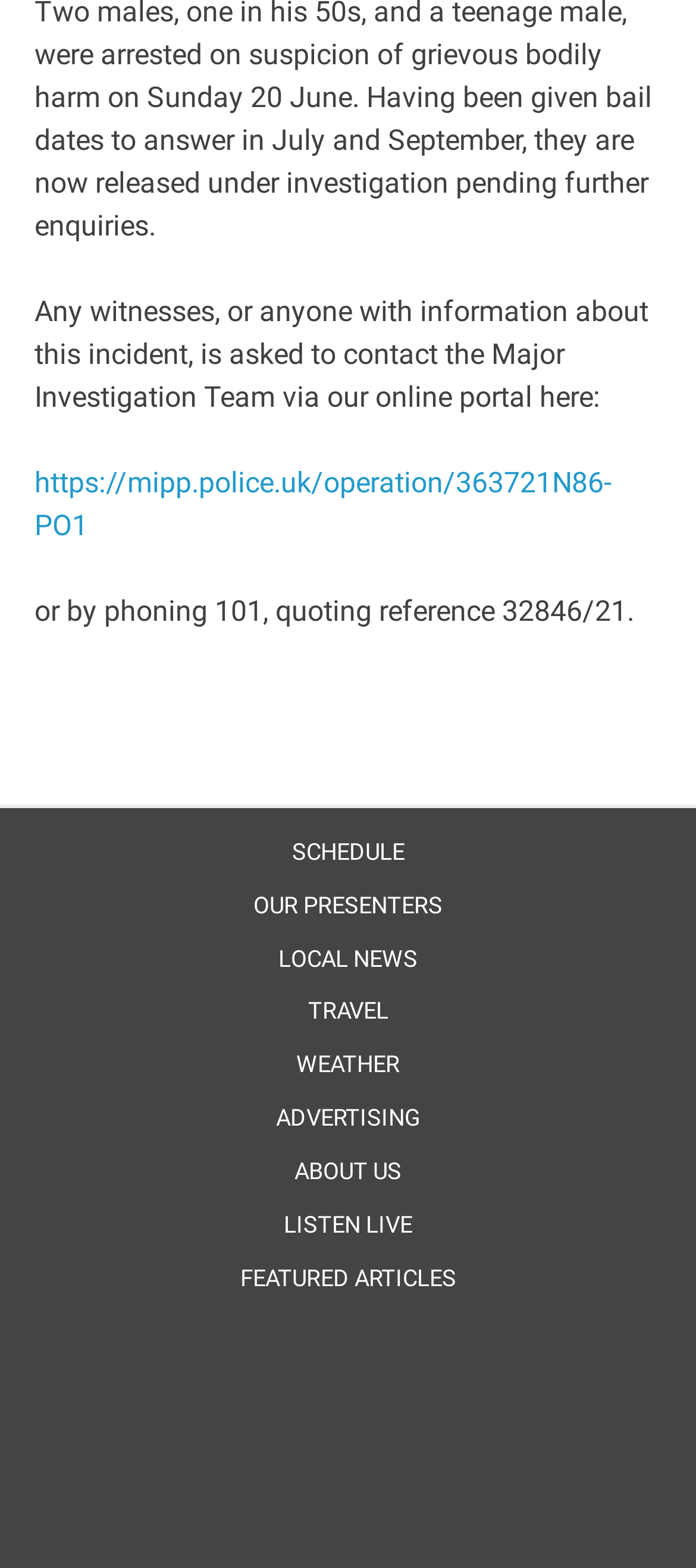Pinpoint the bounding box coordinates of the clickable element needed to complete the instruction: "check weather". The coordinates should be provided as four float numbers between 0 and 1: [left, top, right, bottom].

[0.392, 0.666, 0.608, 0.693]